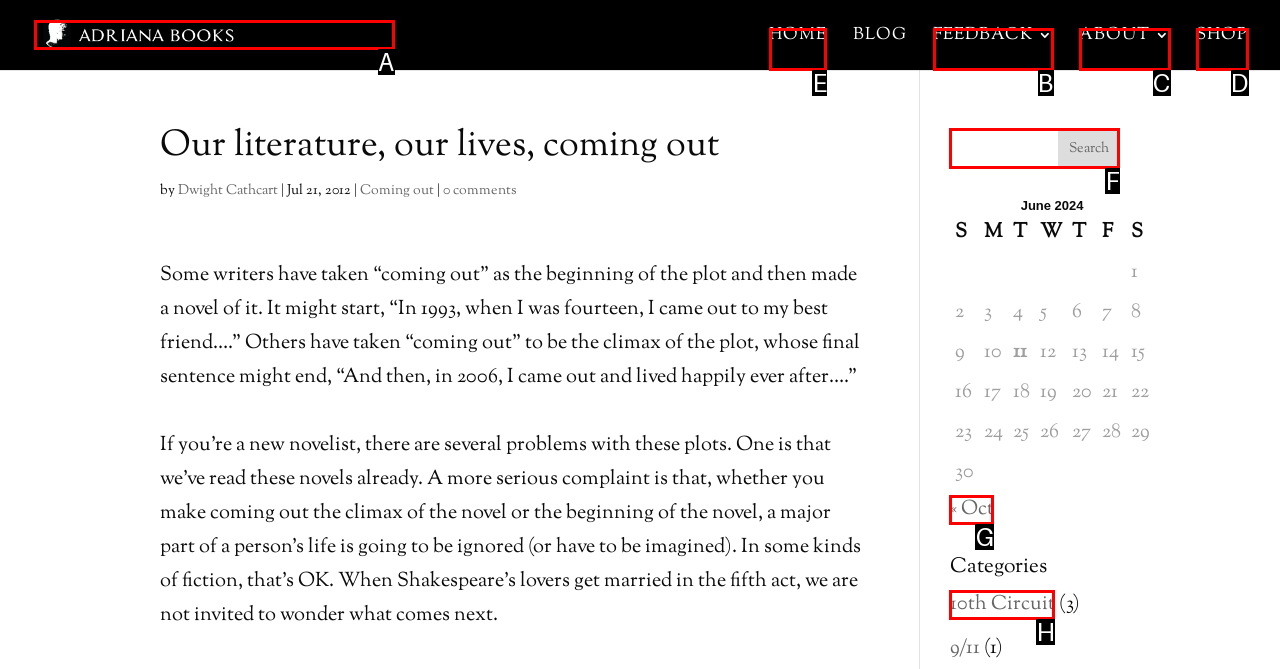Identify the letter of the option to click in order to Go to the home page. Answer with the letter directly.

E